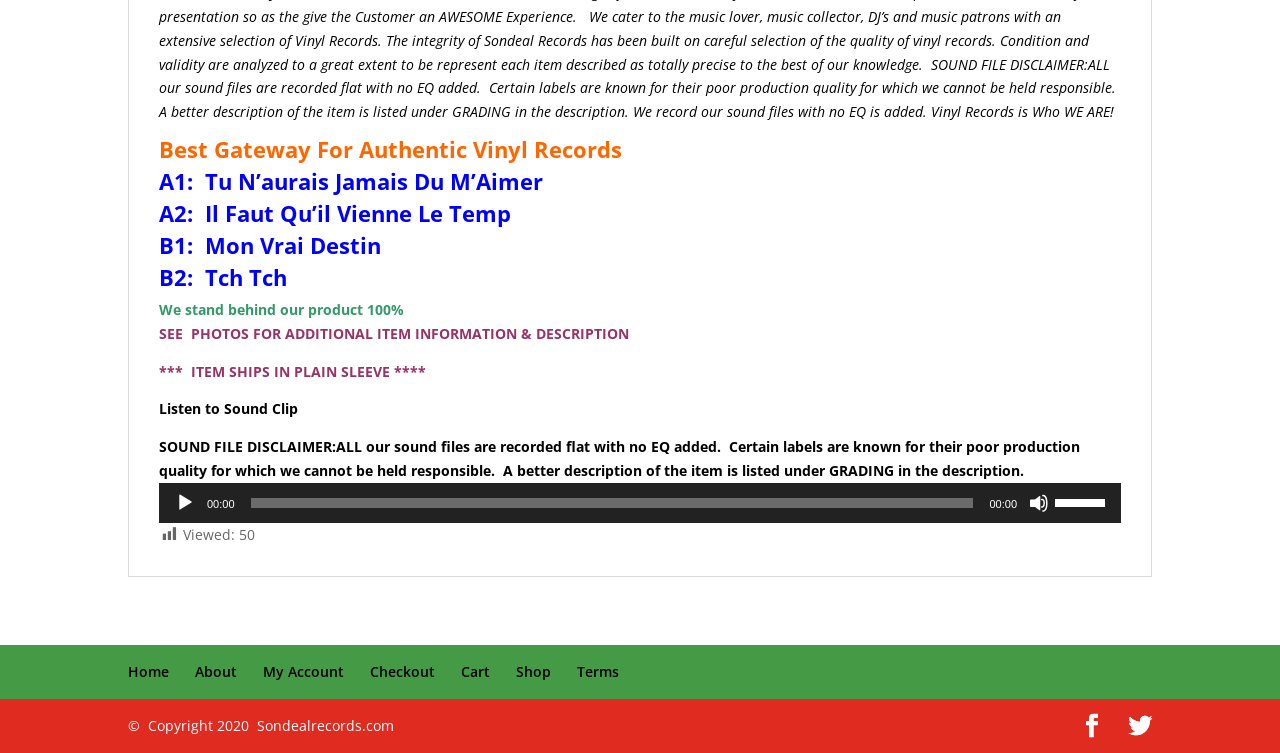Locate the bounding box coordinates of the clickable area needed to fulfill the instruction: "View terms".

[0.451, 0.88, 0.484, 0.905]